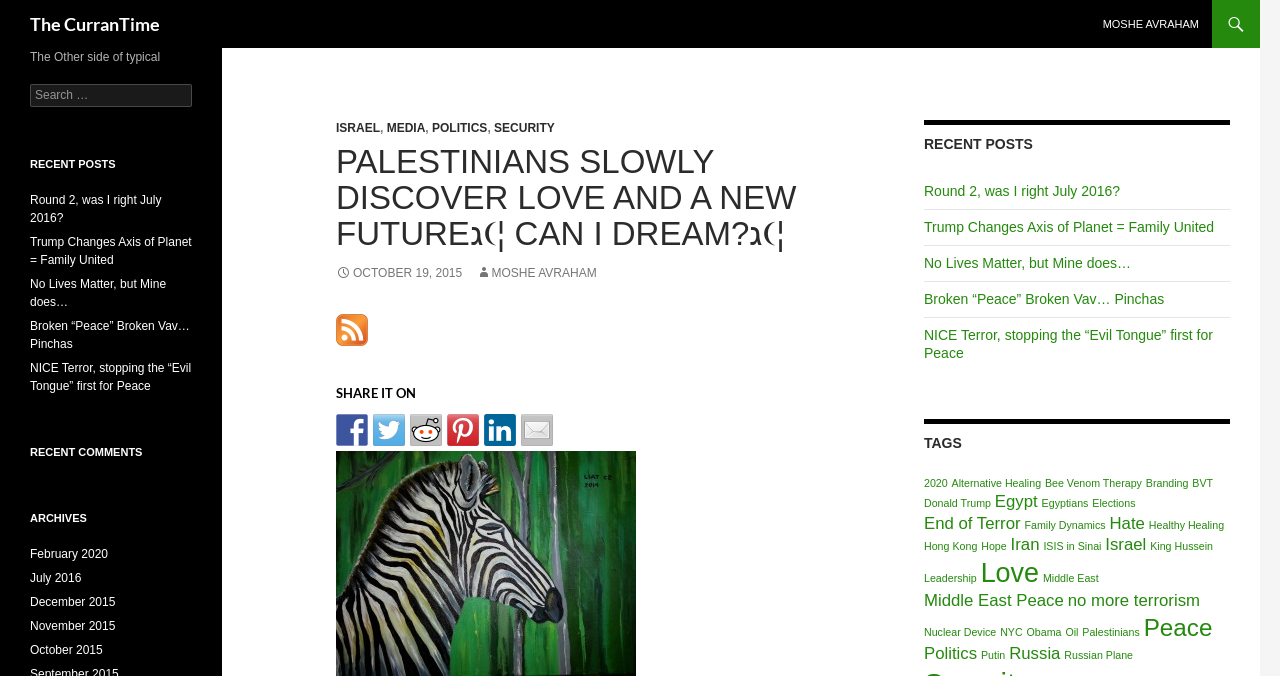Please determine the bounding box coordinates of the element to click on in order to accomplish the following task: "Click on the link to read 'PALESTINIANS SLOWLY DISCOVER LOVE AND A NEW FUTURE'". Ensure the coordinates are four float numbers ranging from 0 to 1, i.e., [left, top, right, bottom].

[0.262, 0.213, 0.633, 0.373]